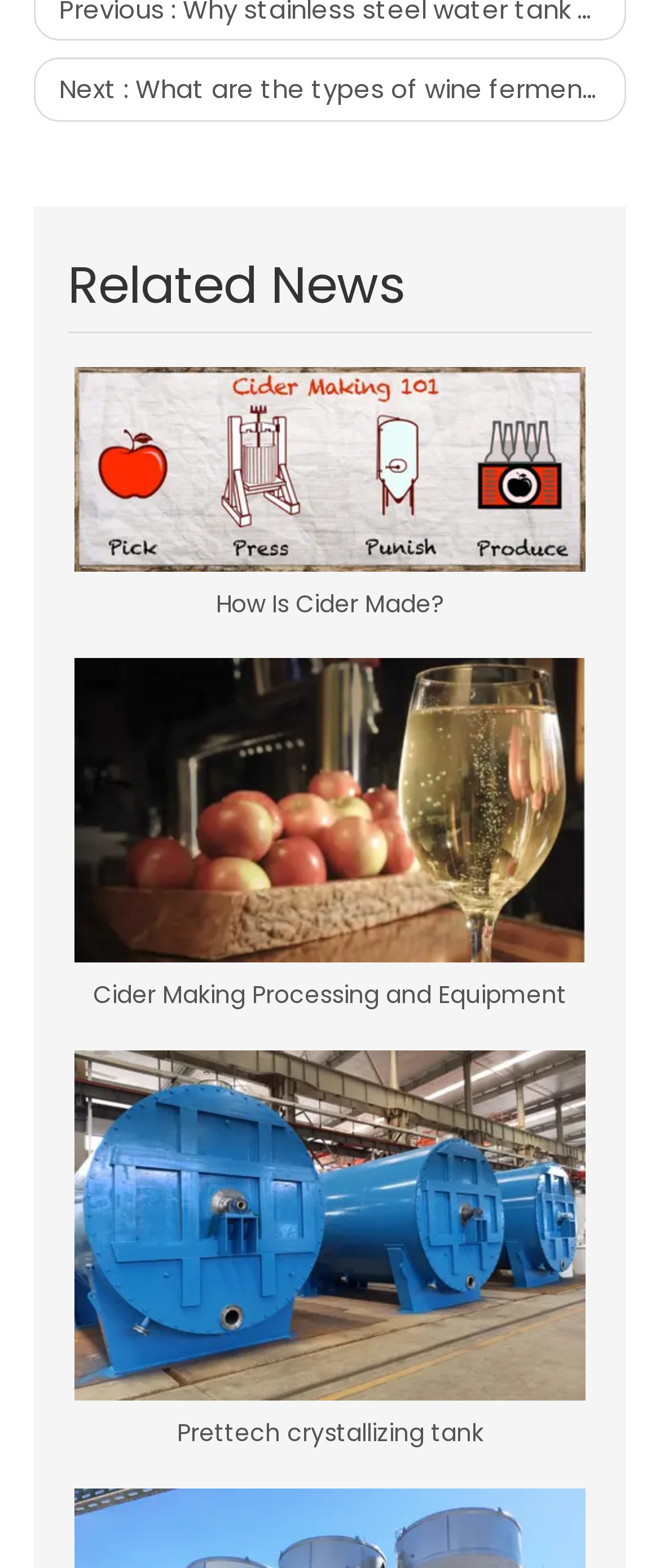Answer the following query concisely with a single word or phrase:
What is the title of the link below the image 'How Is Cider Made.jpg'?

How Is Cider Made?